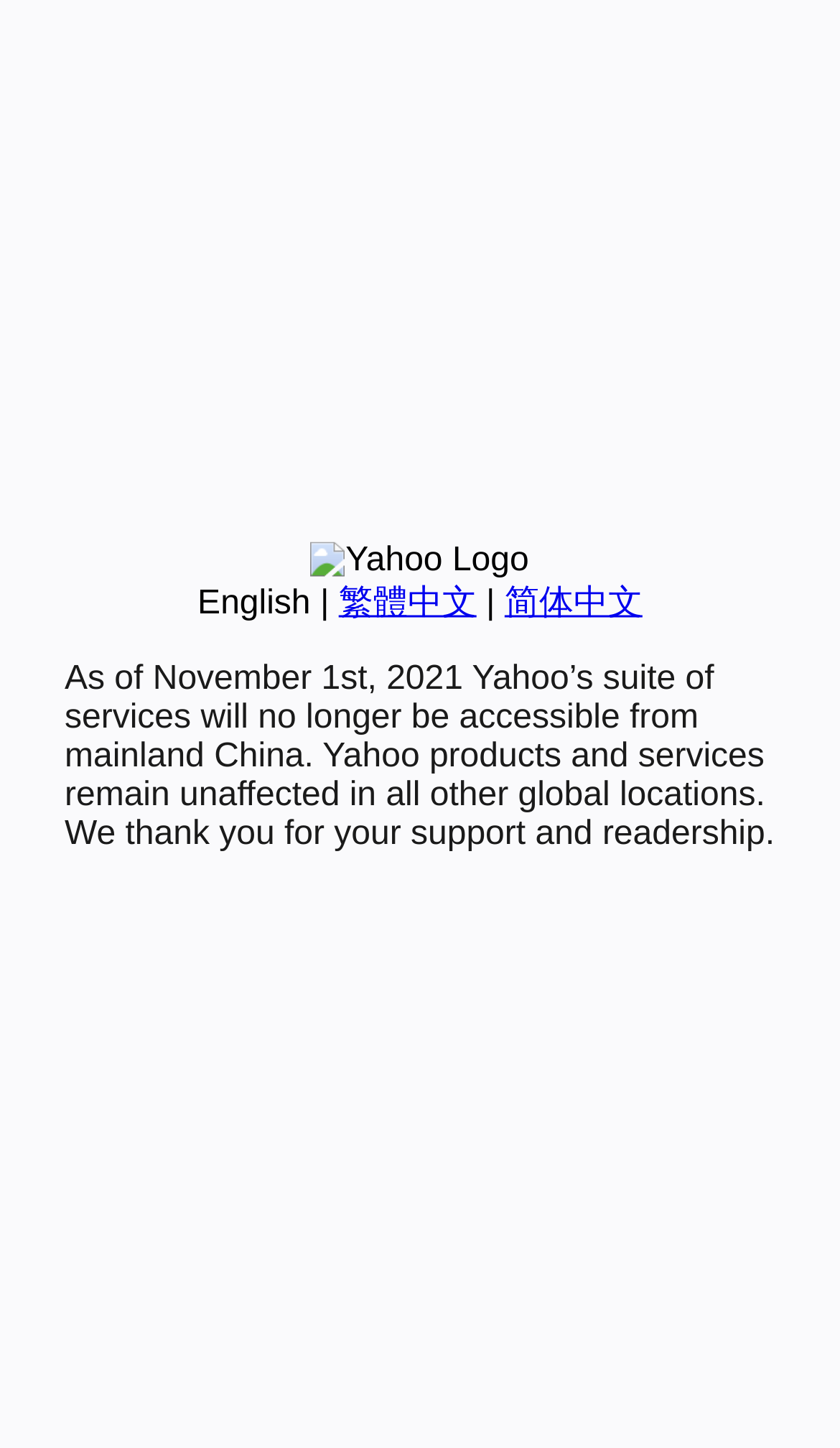Identify the bounding box coordinates for the UI element described as: "繁體中文". The coordinates should be provided as four floats between 0 and 1: [left, top, right, bottom].

[0.403, 0.404, 0.567, 0.429]